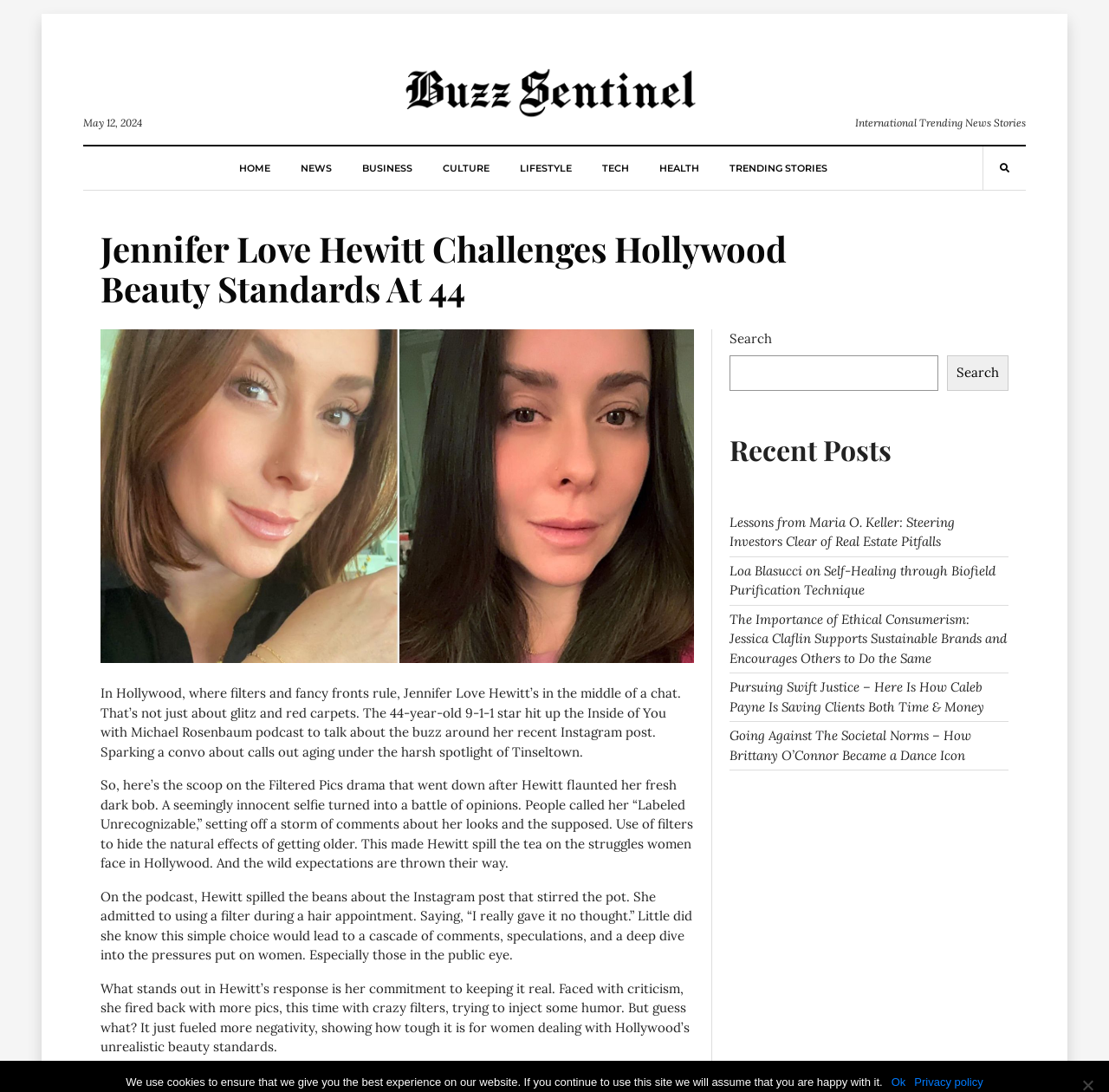Respond with a single word or phrase to the following question:
What is the topic of the podcast Jennifer Love Hewitt appeared on?

Inside of You with Michael Rosenbaum